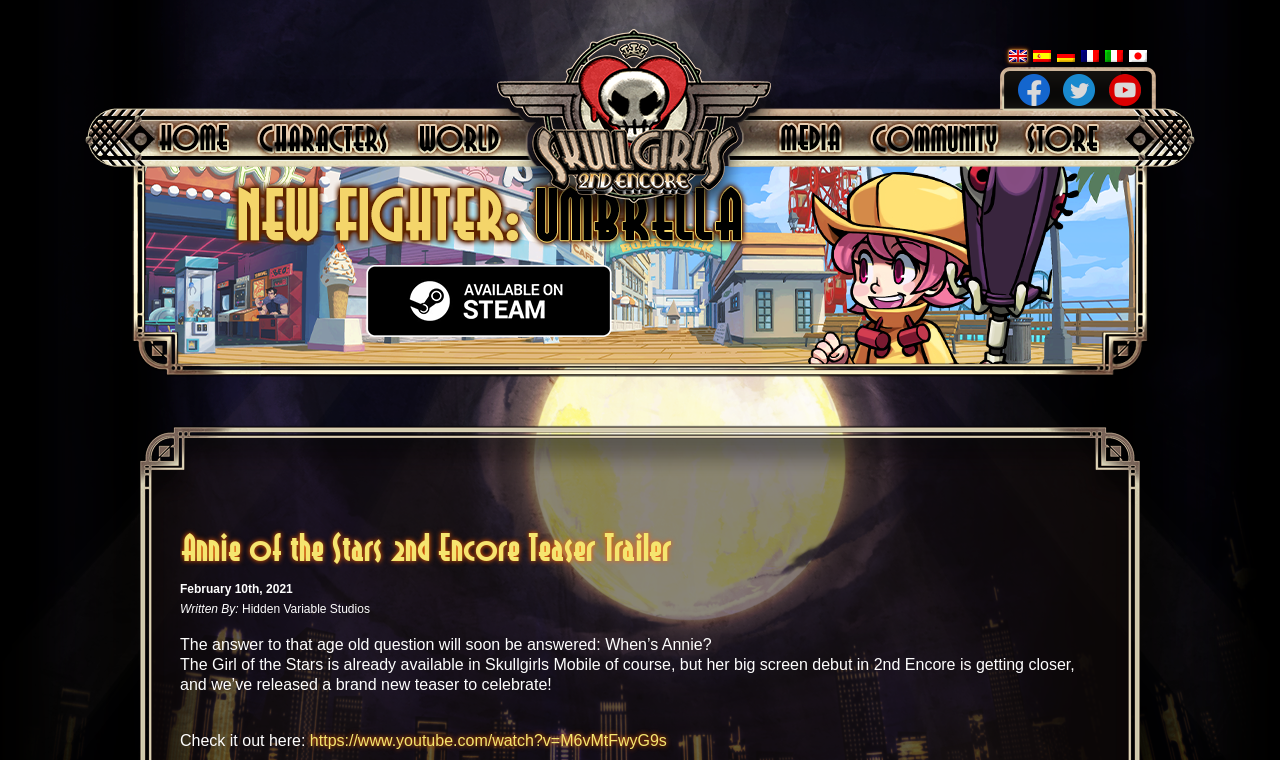Provide the bounding box coordinates in the format (top-left x, top-left y, bottom-right x, bottom-right y). All values are floating point numbers between 0 and 1. Determine the bounding box coordinate of the UI element described as: Media

[0.605, 0.159, 0.661, 0.205]